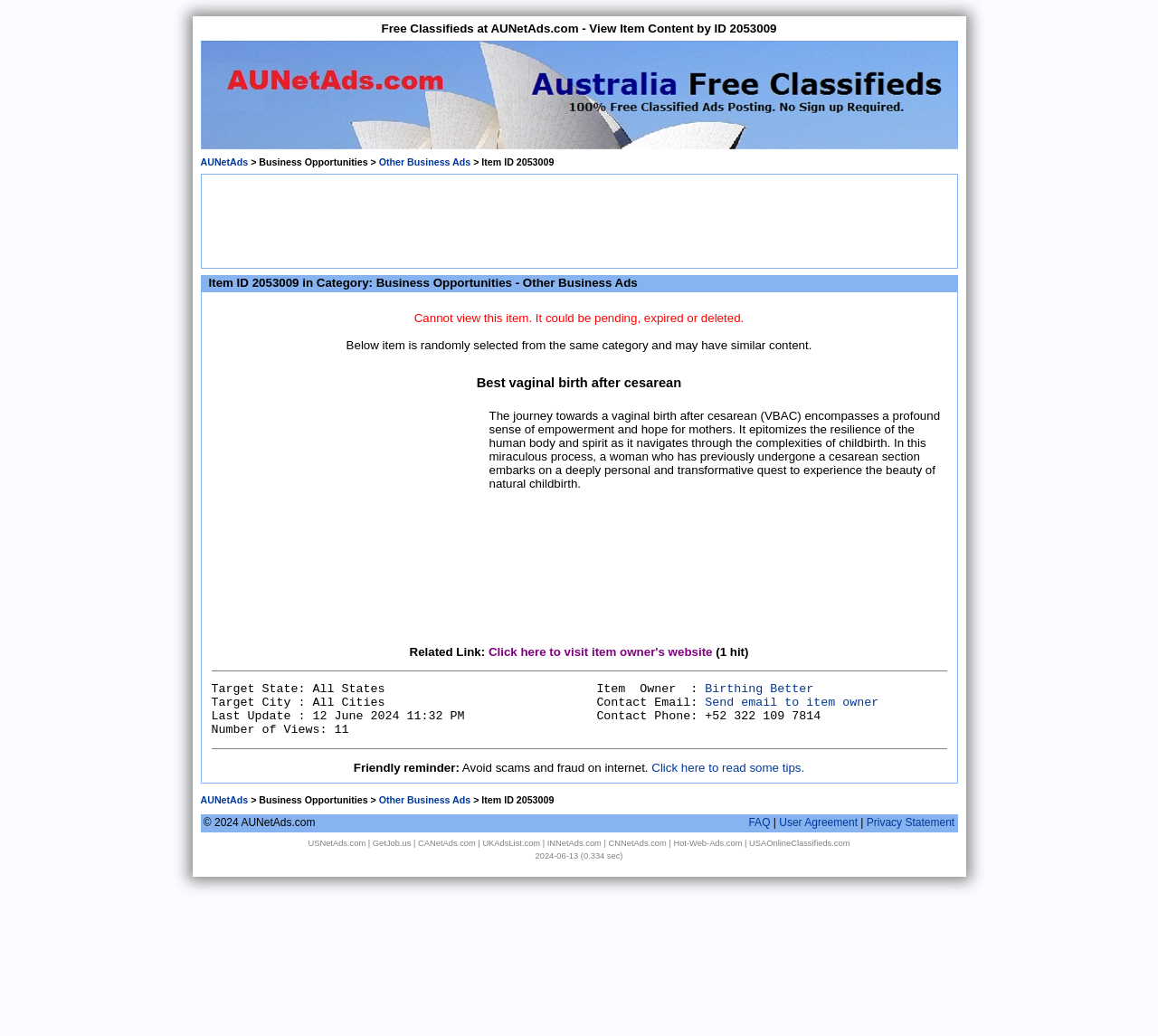What is the number of views of the item?
Answer the question with detailed information derived from the image.

I found the number of views of the item by examining the text 'Target State: All States Target City : All Cities Last Update : 12 June 2024 11:32 PM Number of Views: 11' which specifies that the item has been viewed 11 times.